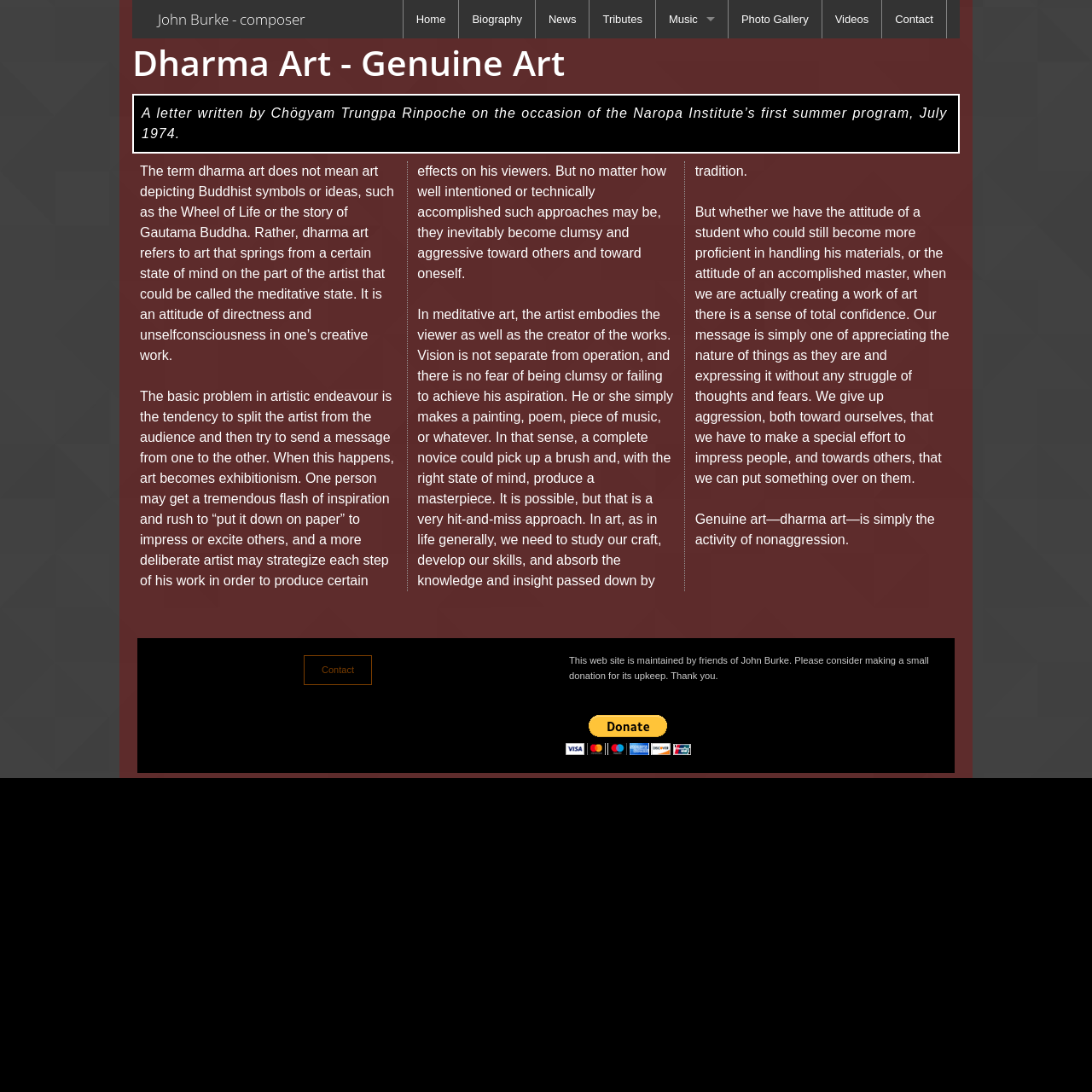Kindly provide the bounding box coordinates of the section you need to click on to fulfill the given instruction: "Make a donation with PayPal".

[0.518, 0.655, 0.633, 0.691]